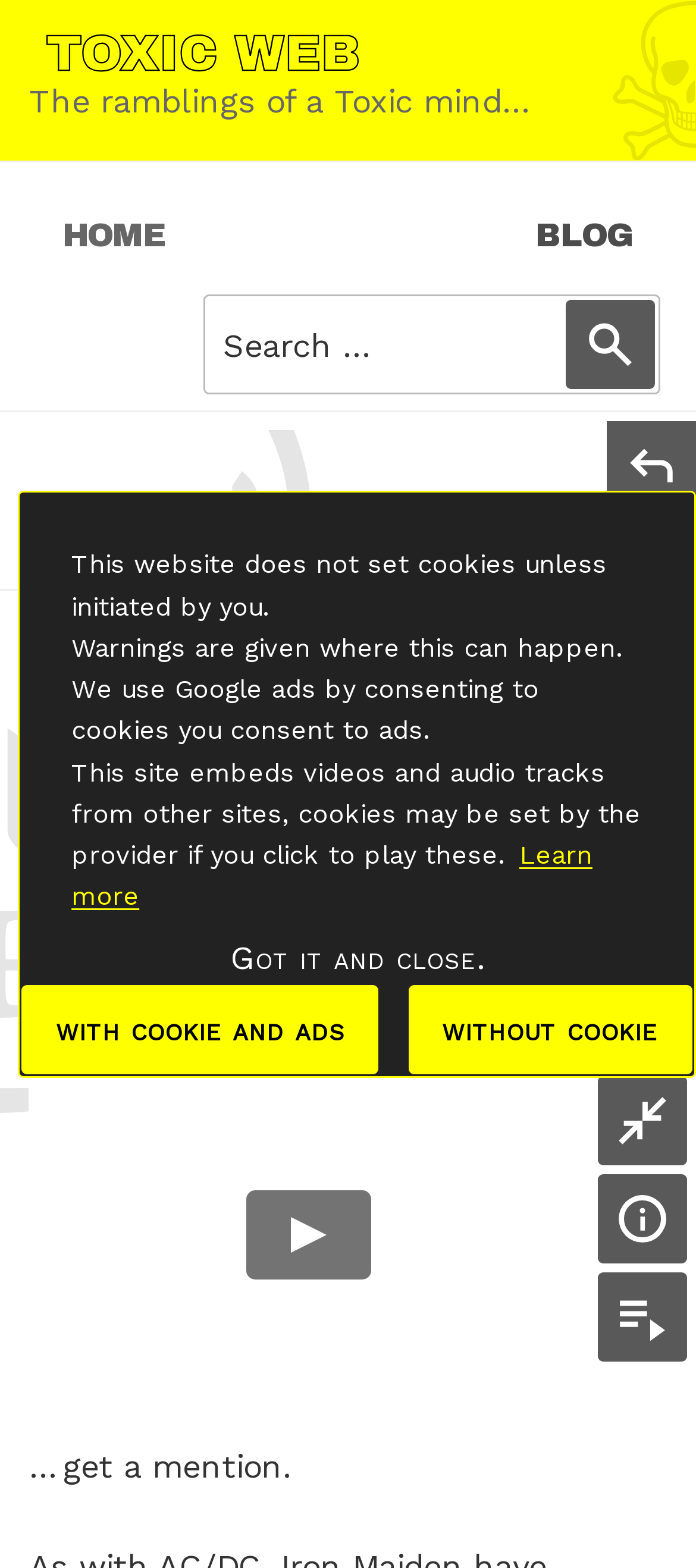Show the bounding box coordinates for the element that needs to be clicked to execute the following instruction: "Watch the 'Iron Maiden: Flight 666' video". Provide the coordinates in the form of four float numbers between 0 and 1, i.e., [left, top, right, bottom].

[0.042, 0.686, 0.846, 0.887]